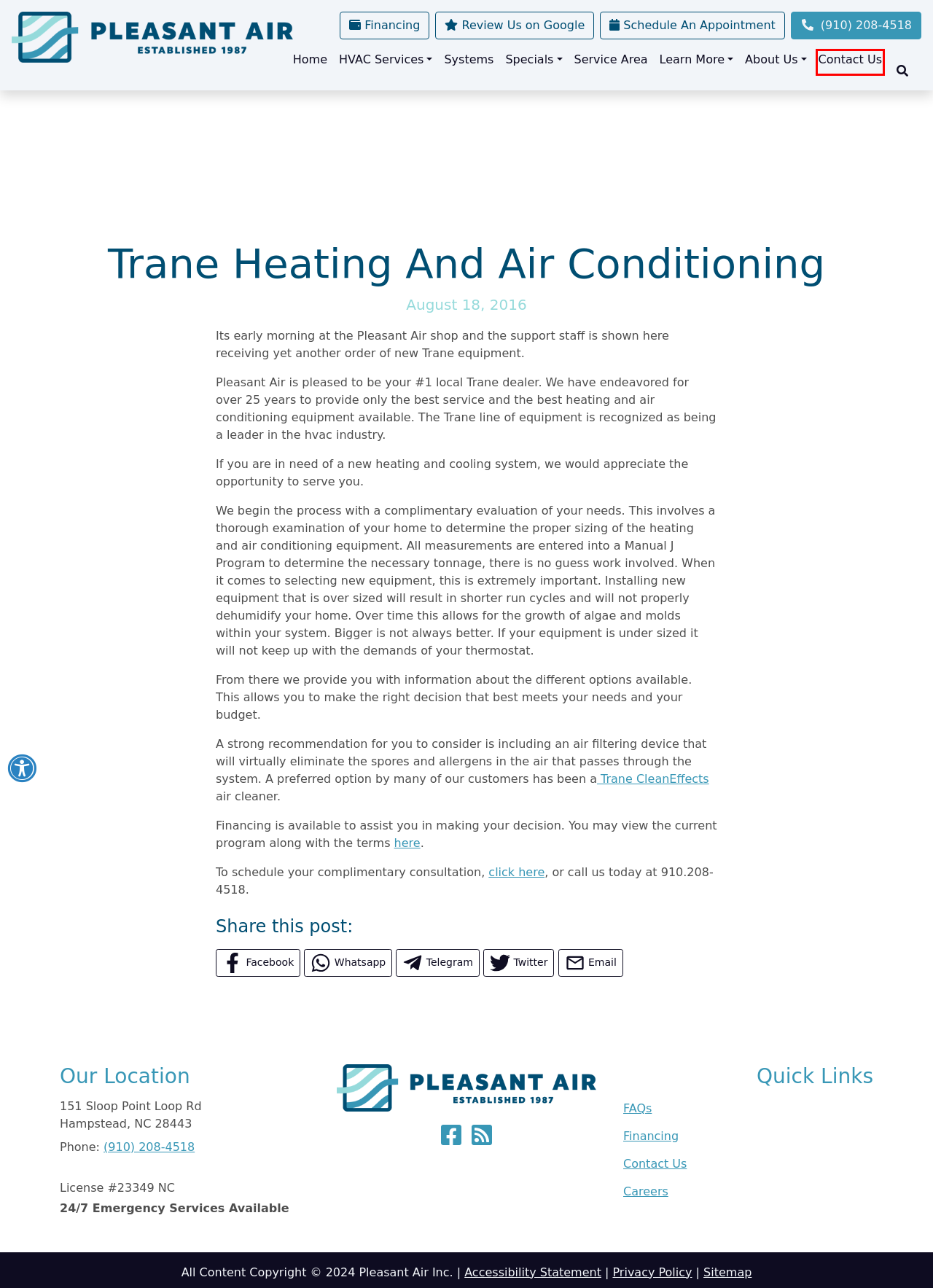Examine the screenshot of a webpage with a red bounding box around a UI element. Your task is to identify the webpage description that best corresponds to the new webpage after clicking the specified element. The given options are:
A. Contact Us | Wilmington, NC | Pleasant Air Inc.
B. Comments on: Trane Heating And Air Conditioning
C. Careers - Pleasant Air Inc.
D. Systems | Wilmington, NC | Pleasant Air Inc.
E. Privacy Policy | Pleasant Air Inc.
F. Schedule an Appointment | Pleasant Air Inc.
G. Accessibility Statement | Pleasant Air Inc.
H. Financing | Wilmington, NC | Pleasant Air Inc.

A